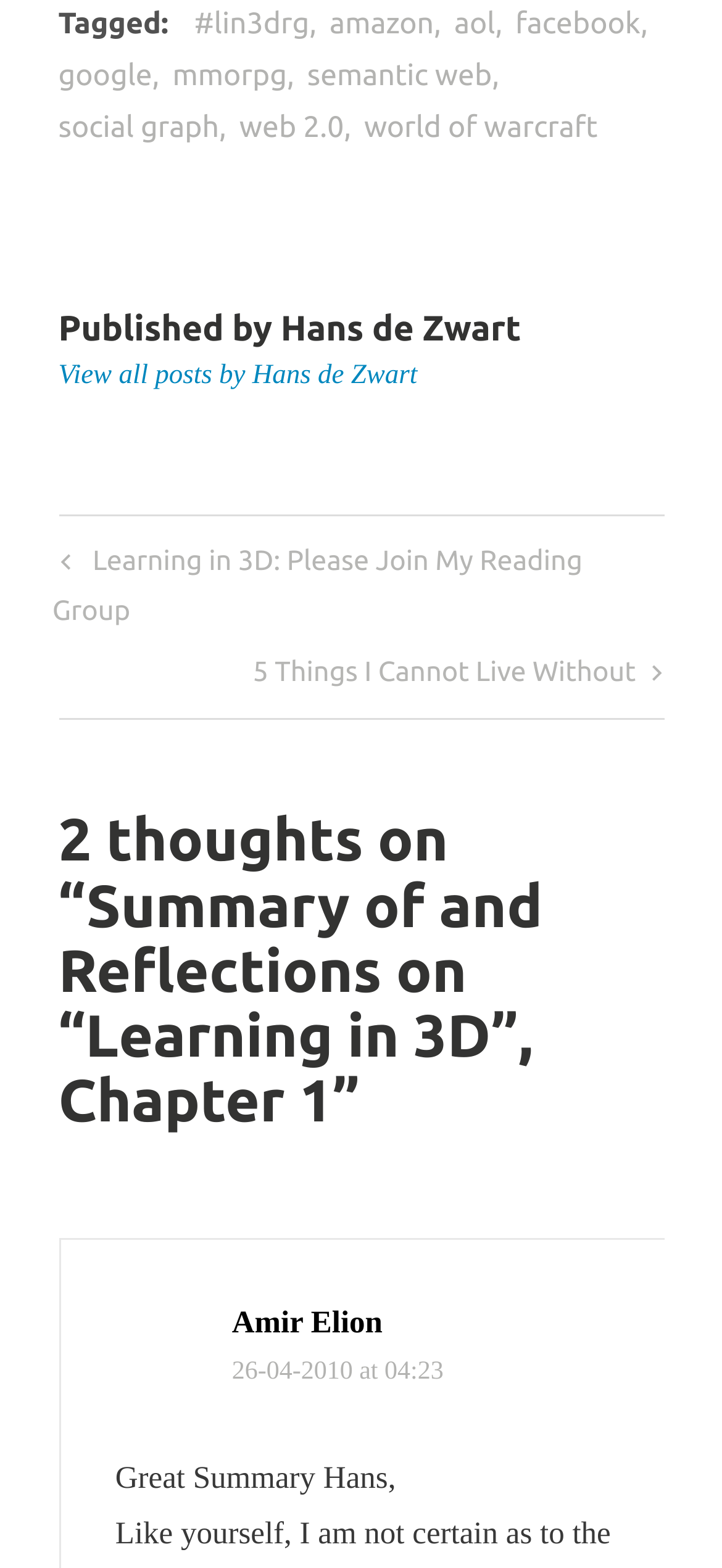Please provide a comprehensive response to the question below by analyzing the image: 
What is the date of the comment?

The date of the comment can be found by looking at the link '26-04-2010 at 04:23' which is located in the comment section. This link indicates the date and time of the comment.